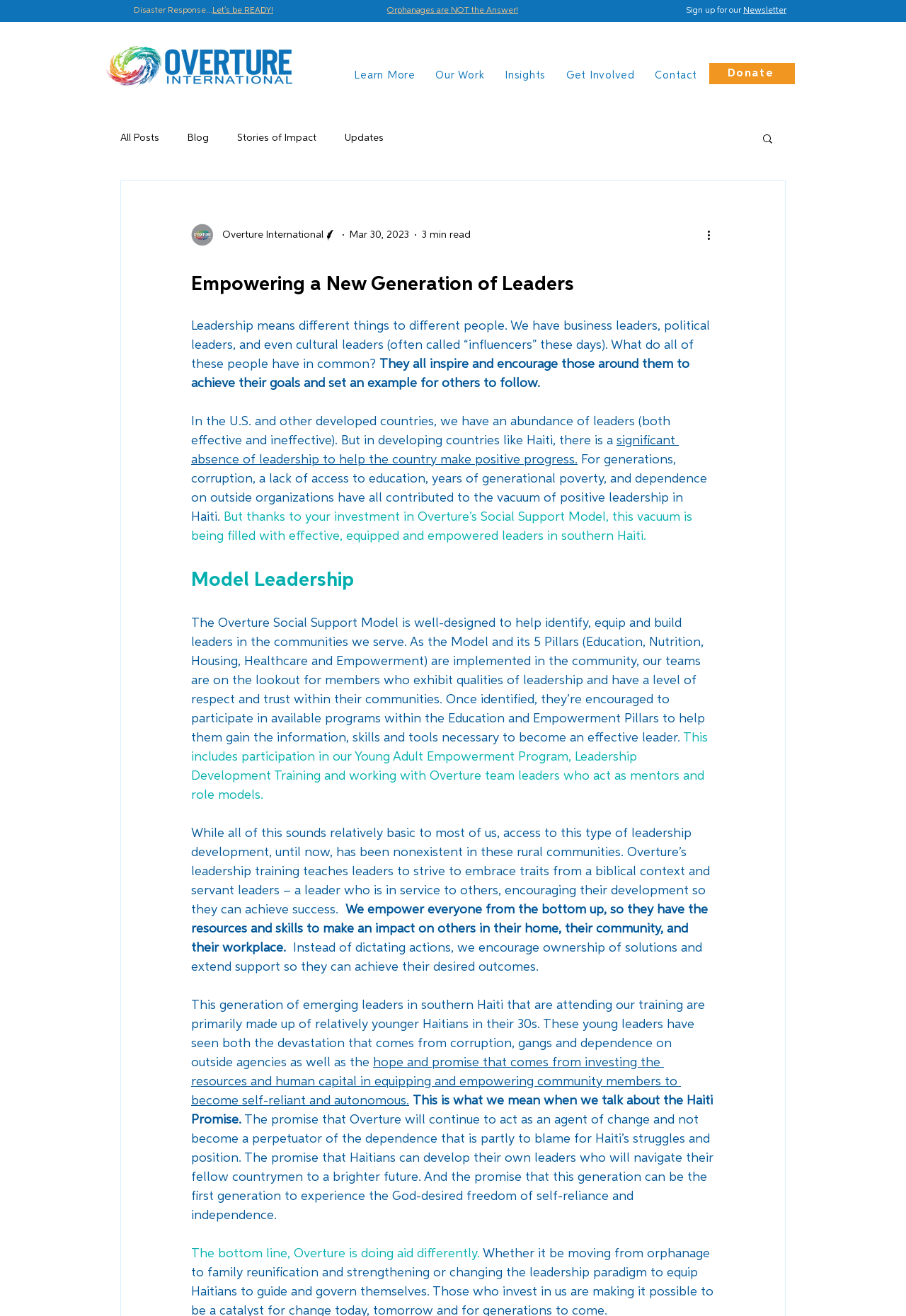Determine the bounding box coordinates of the section I need to click to execute the following instruction: "Click on 'Learn More'". Provide the coordinates as four float numbers between 0 and 1, i.e., [left, top, right, bottom].

[0.383, 0.048, 0.467, 0.067]